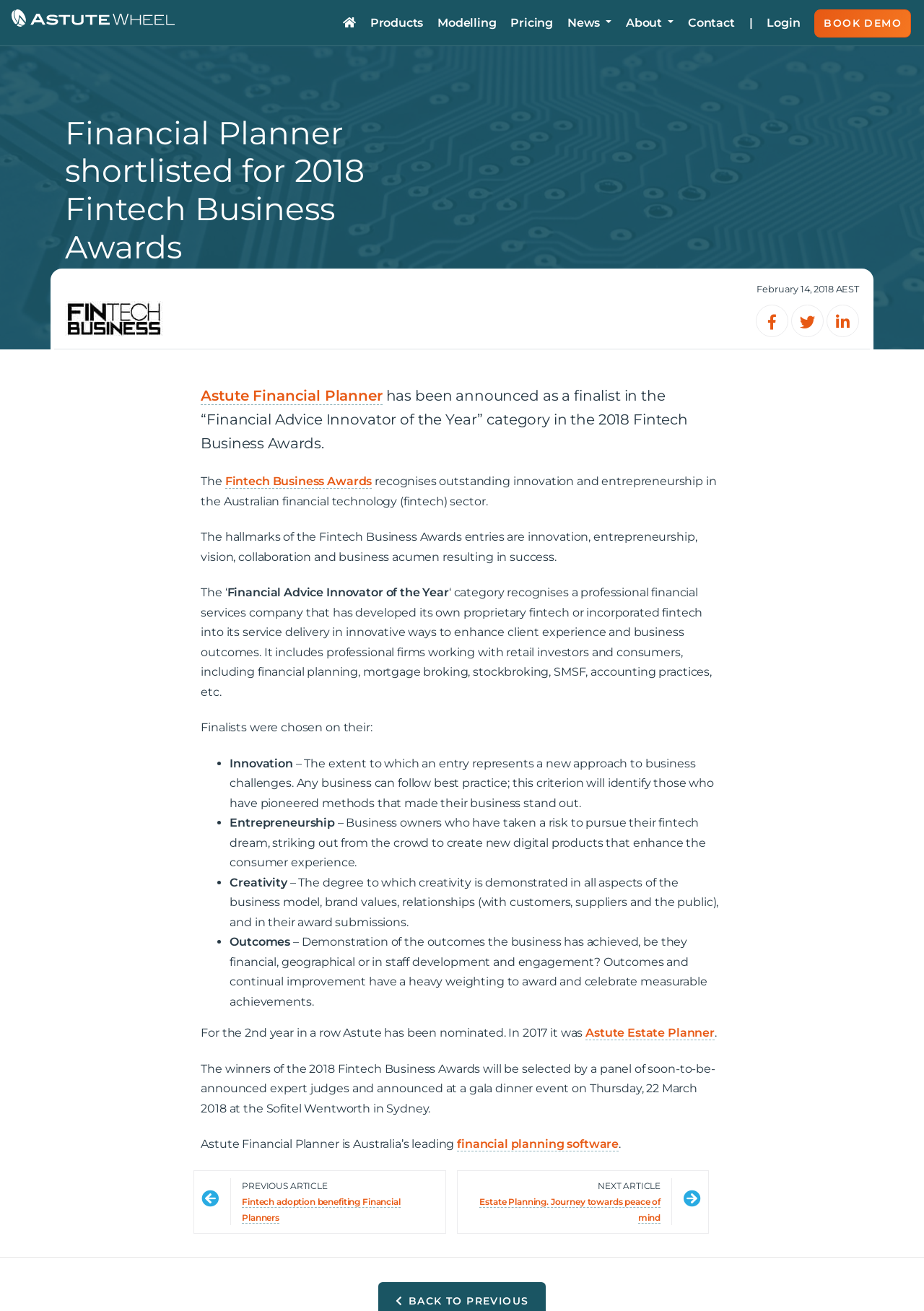How many links are there in the top navigation menu?
Refer to the image and provide a one-word or short phrase answer.

7